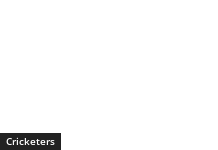Please answer the following question as detailed as possible based on the image: 
What is the focus of the webpage's content?

The webpage's content is focused on providing information about cricketers, including their achievements, statistics, and personal lives, suggesting a comprehensive resource for fans and followers of the sport.